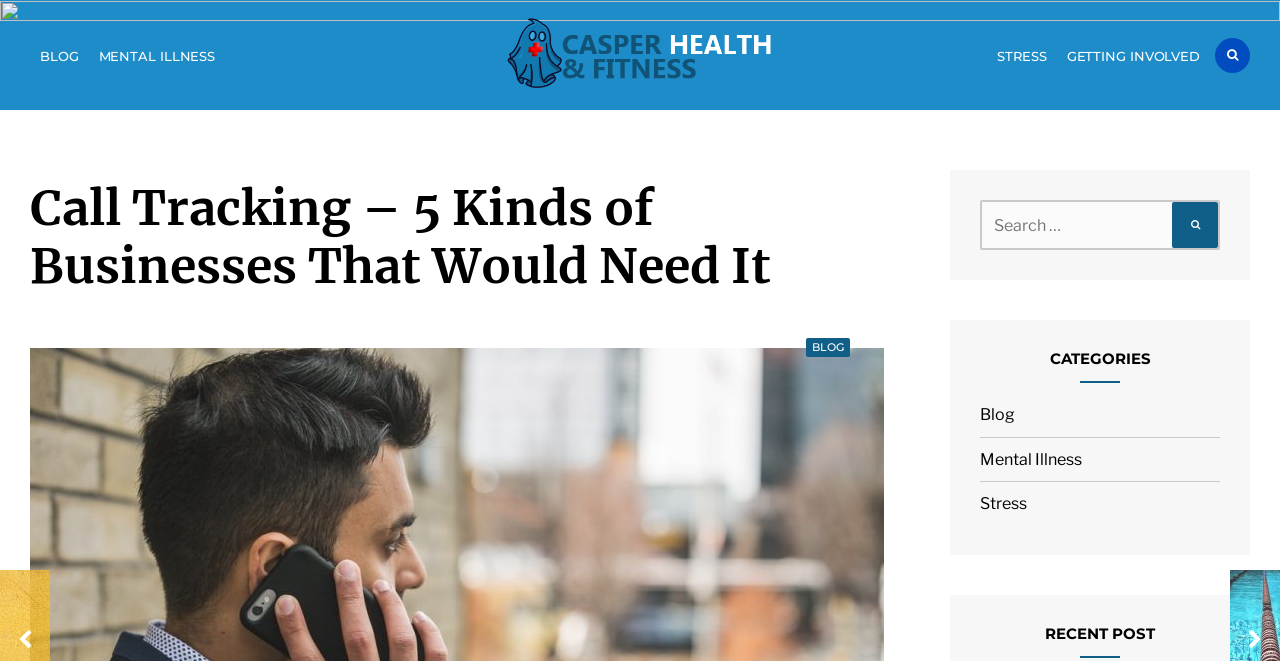Bounding box coordinates are specified in the format (top-left x, top-left y, bottom-right x, bottom-right y). All values are floating point numbers bounded between 0 and 1. Please provide the bounding box coordinate of the region this sentence describes: Blog

[0.766, 0.607, 0.793, 0.649]